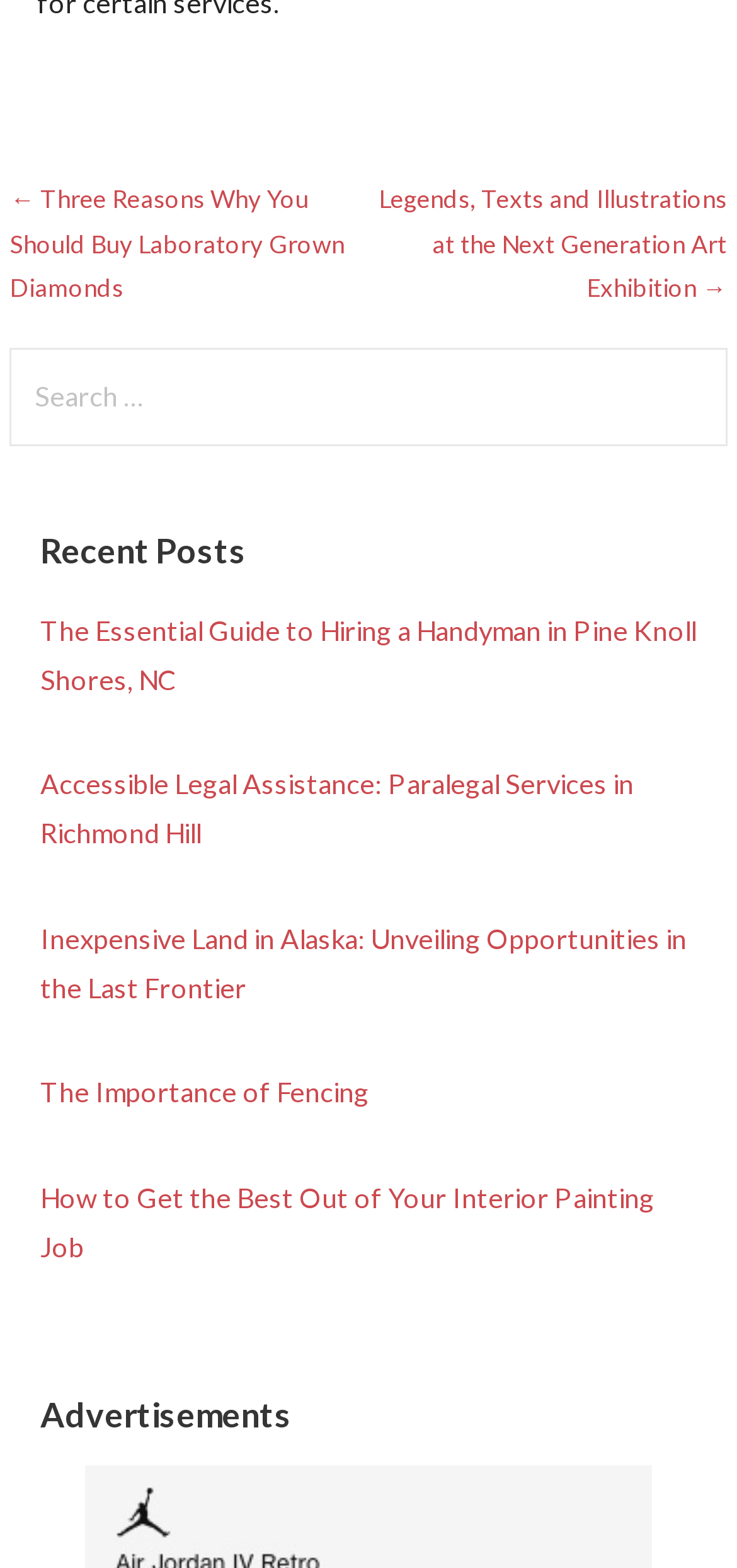Locate the bounding box coordinates of the element's region that should be clicked to carry out the following instruction: "View previous post". The coordinates need to be four float numbers between 0 and 1, i.e., [left, top, right, bottom].

[0.014, 0.117, 0.468, 0.193]